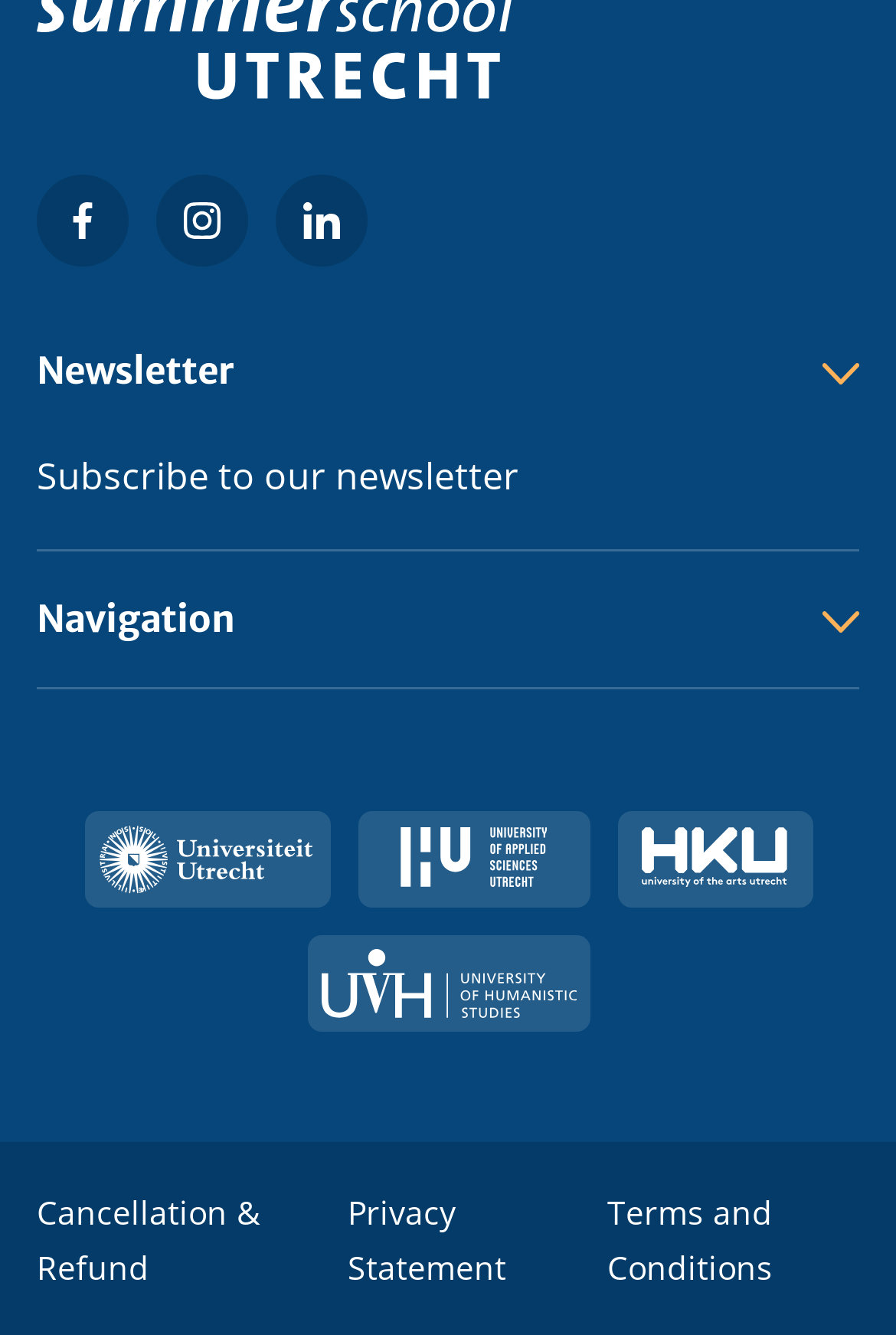Please examine the image and provide a detailed answer to the question: How many social media links are available?

By examining the social menu navigation, I found three social media links: Facebook, Instagram, and LinkedIn.